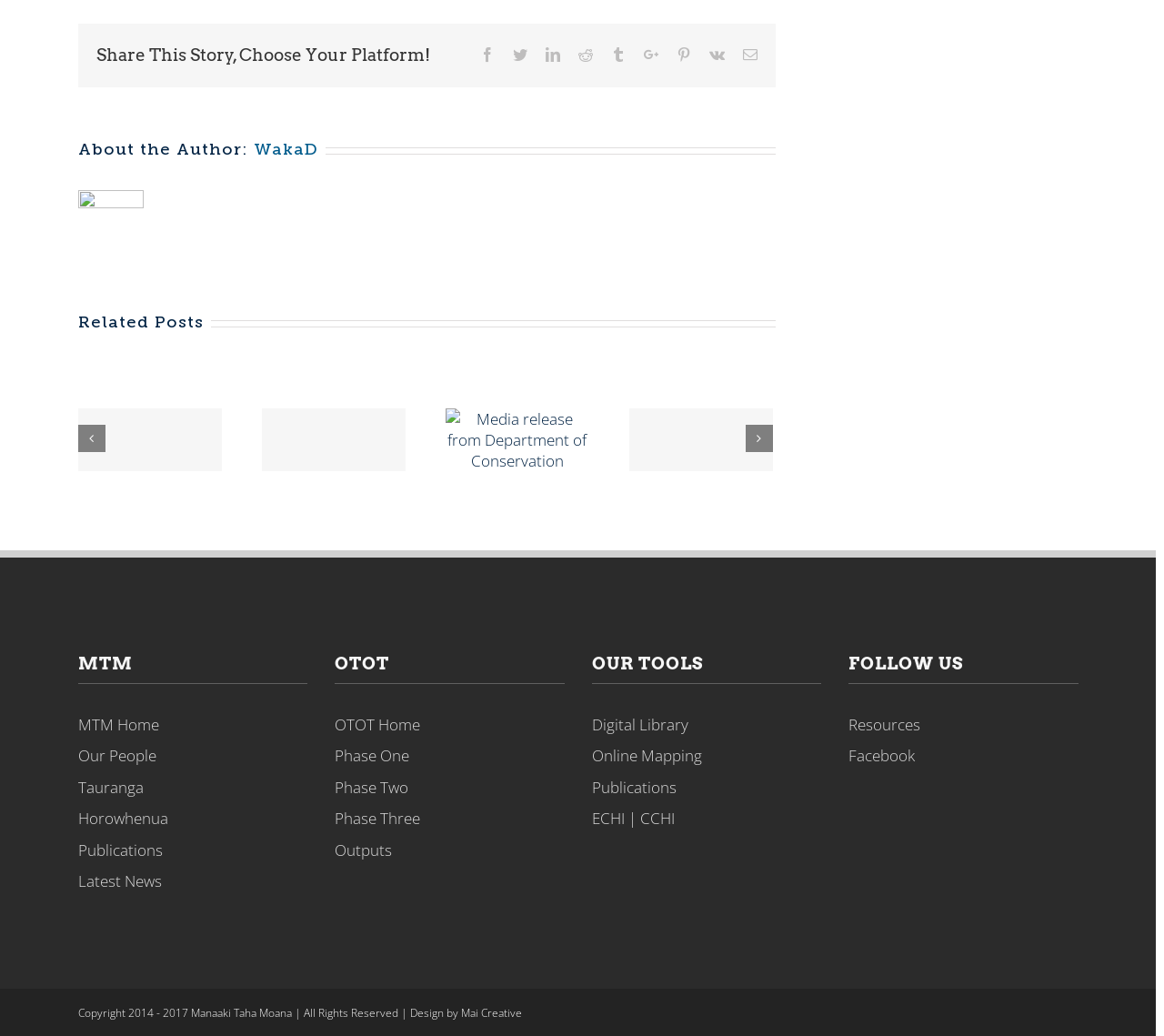What are the main sections of the webpage?
Relying on the image, give a concise answer in one word or a brief phrase.

MTM, OTOT, OUR TOOLS, FOLLOW US